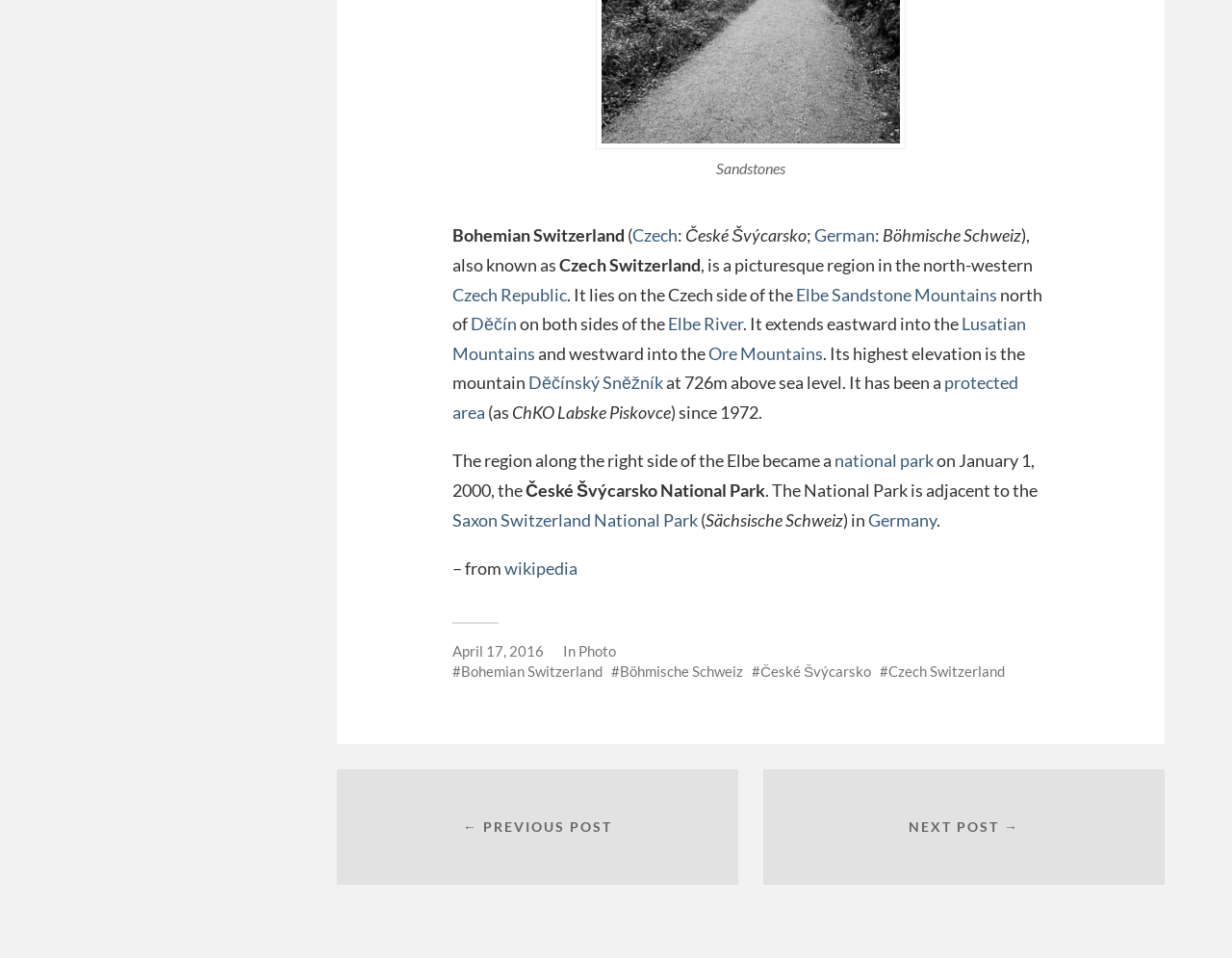Determine the bounding box coordinates of the region I should click to achieve the following instruction: "Click on the link to Czech Republic". Ensure the bounding box coordinates are four float numbers between 0 and 1, i.e., [left, top, right, bottom].

[0.367, 0.296, 0.46, 0.318]